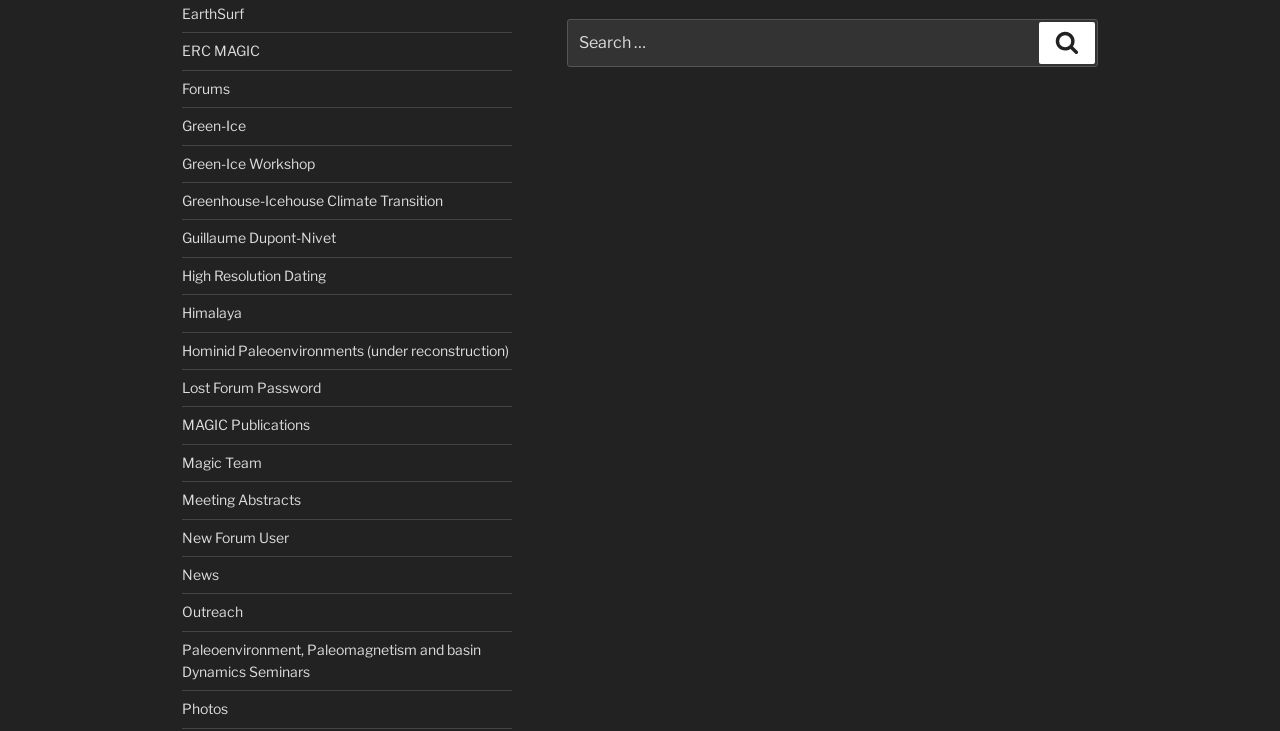Highlight the bounding box coordinates of the element that should be clicked to carry out the following instruction: "View MAGIC Publications". The coordinates must be given as four float numbers ranging from 0 to 1, i.e., [left, top, right, bottom].

[0.142, 0.57, 0.242, 0.593]